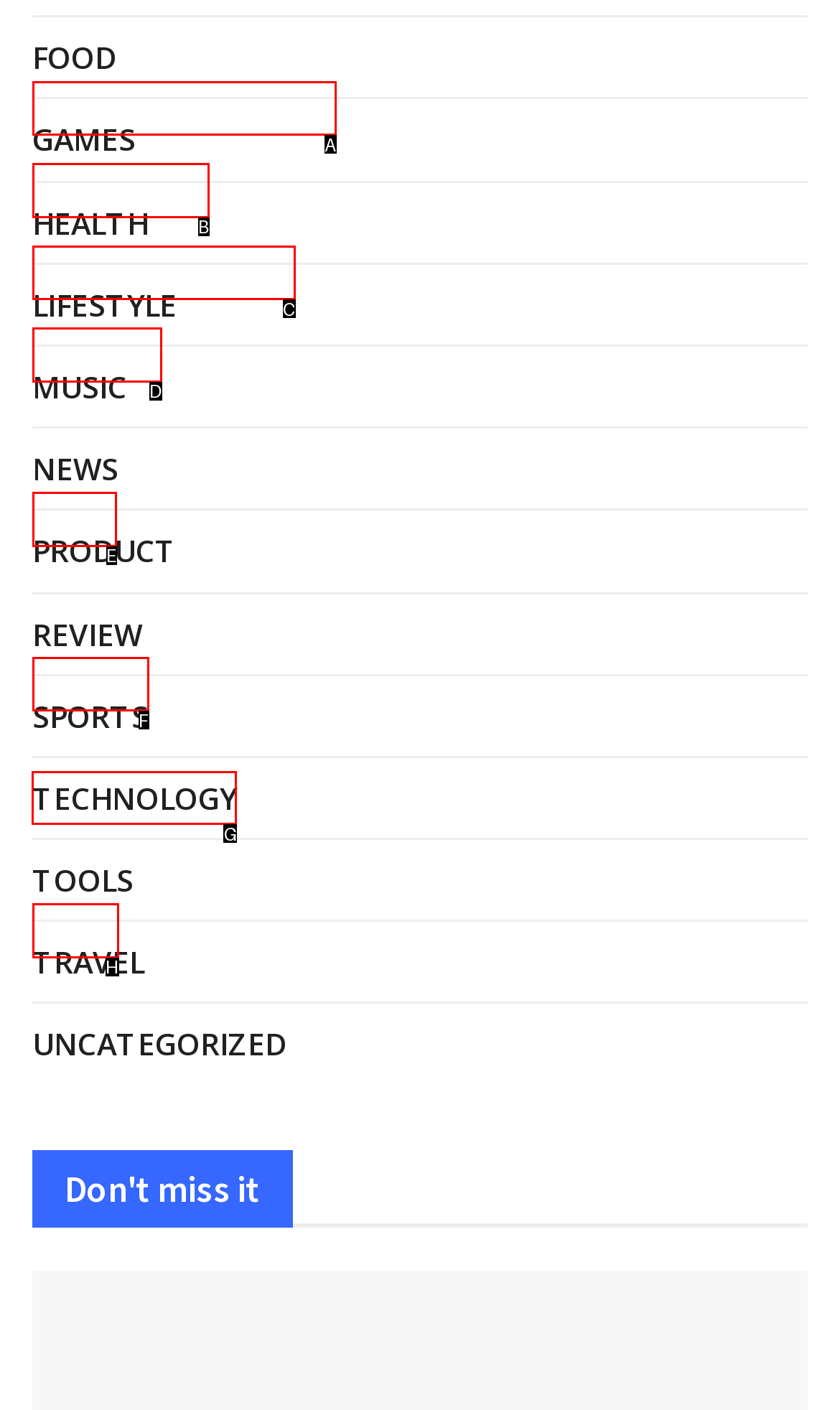Choose the HTML element to click for this instruction: explore TECHNOLOGY Answer with the letter of the correct choice from the given options.

G